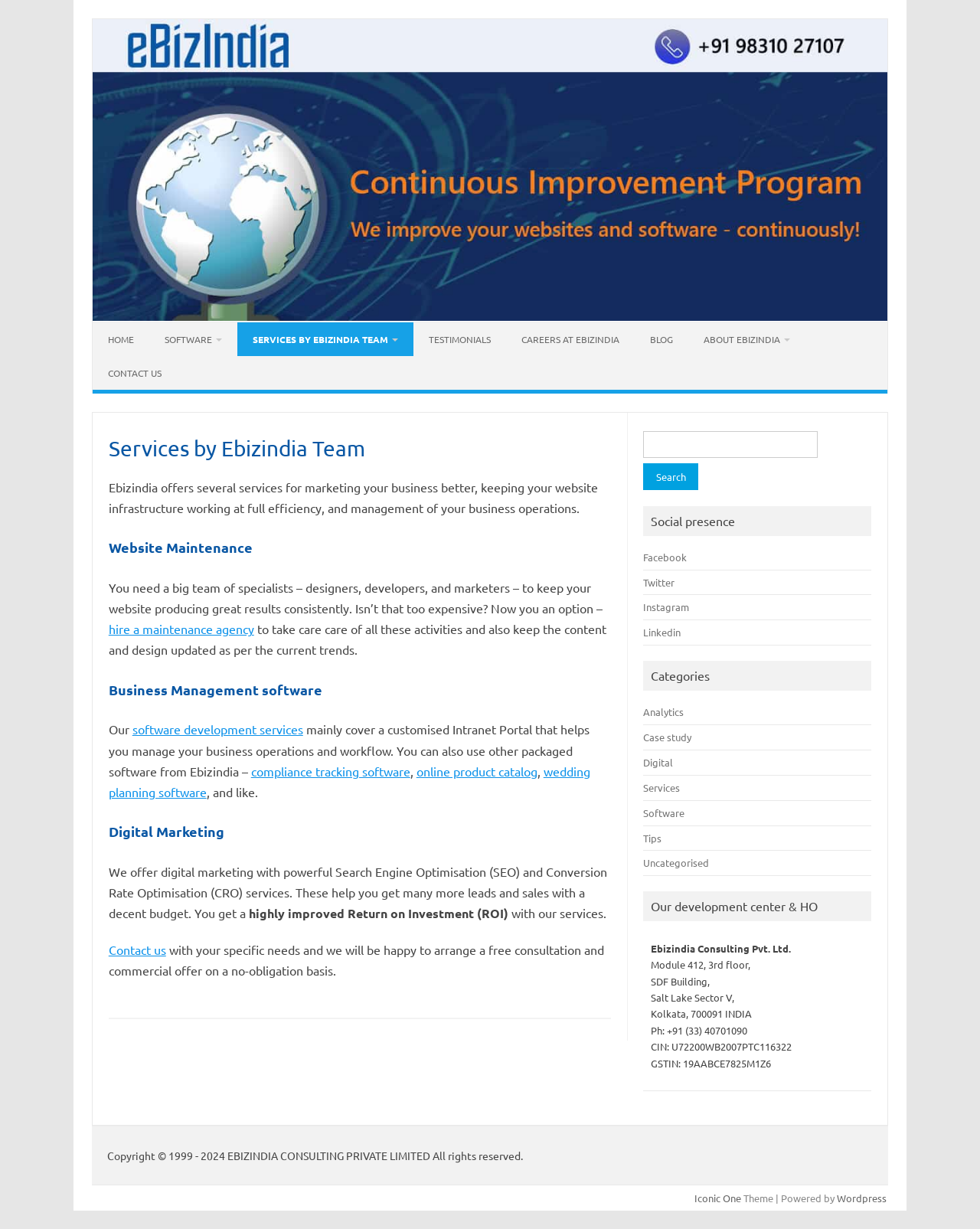Please identify the bounding box coordinates of the element I should click to complete this instruction: 'Click on the 'HOME' link'. The coordinates should be given as four float numbers between 0 and 1, like this: [left, top, right, bottom].

[0.095, 0.262, 0.152, 0.29]